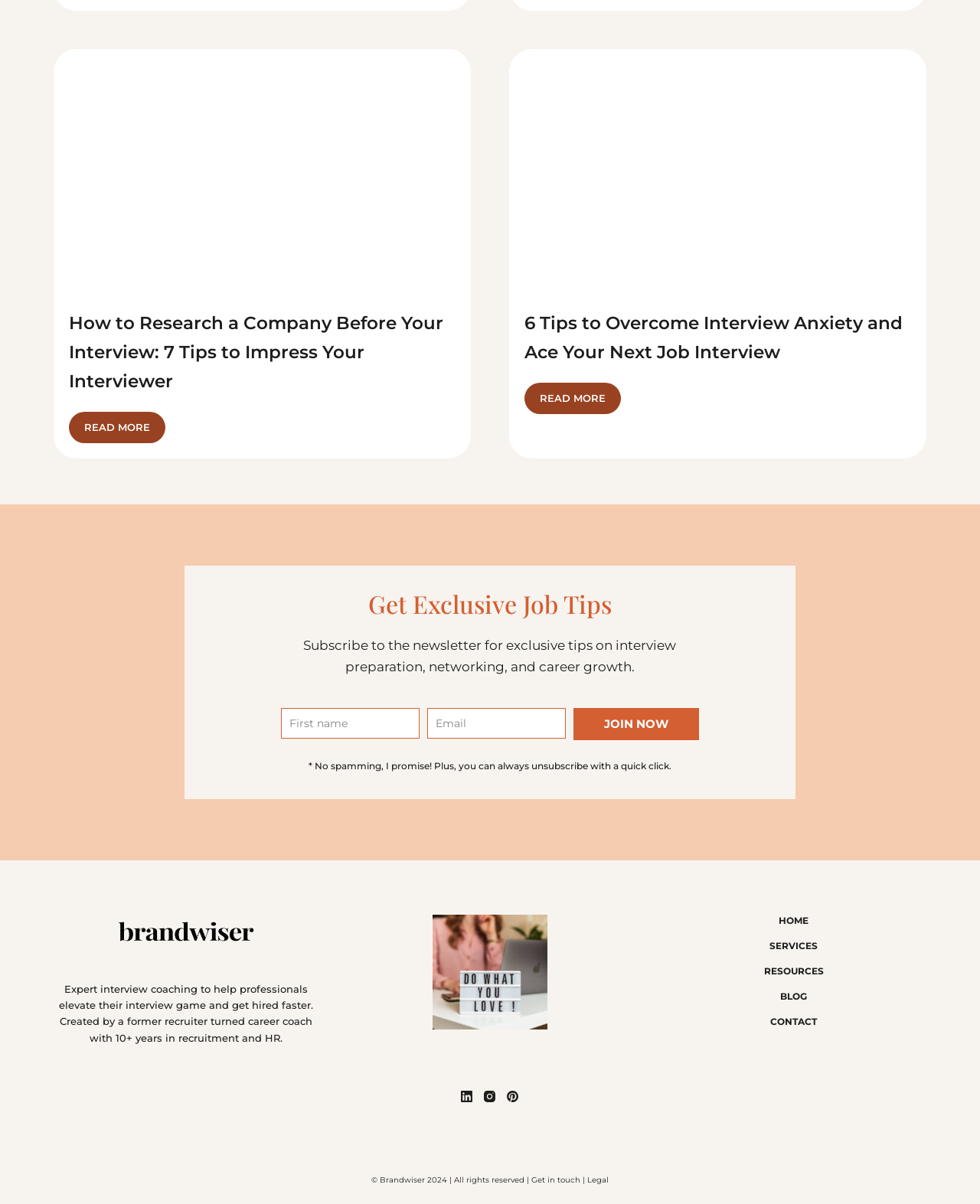What is the copyright year?
Please answer the question with a detailed and comprehensive explanation.

I determined the answer by reading the StaticText element '© Brandwiser 2024 | All rights reserved |' which indicates that the copyright year is 2024.